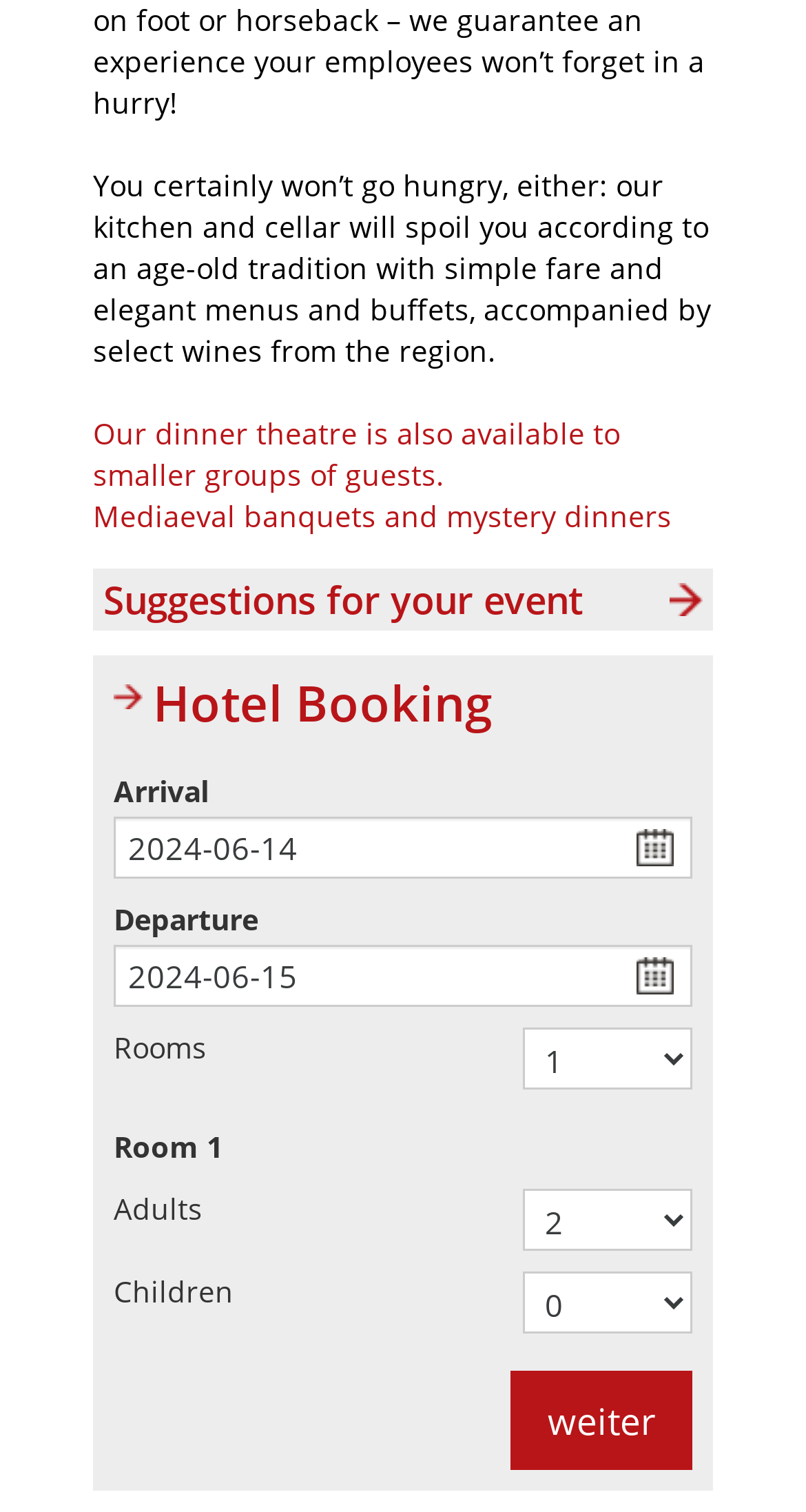Locate the bounding box of the UI element described in the following text: "Menu".

None